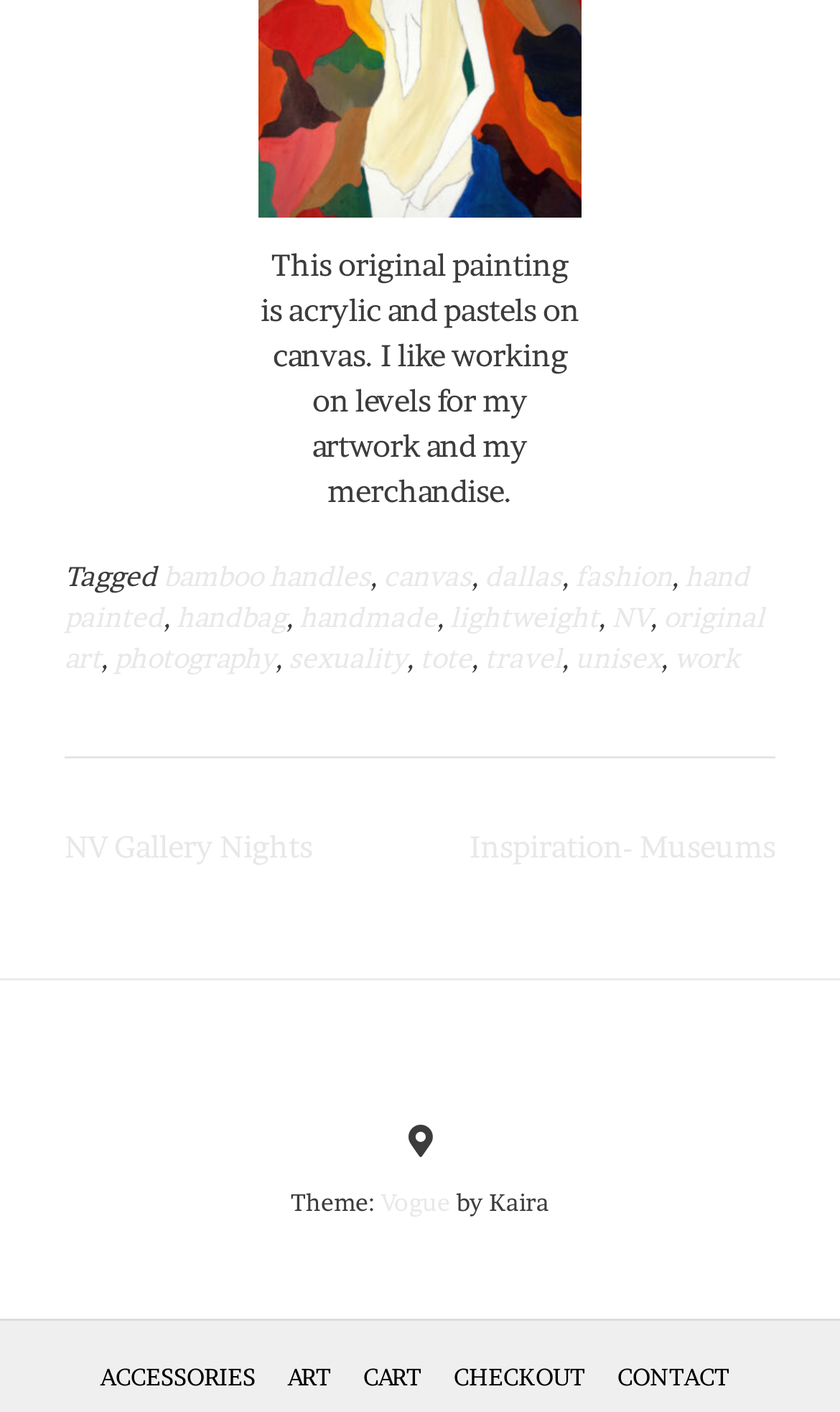Find the bounding box coordinates of the element to click in order to complete the given instruction: "Browse the 'hand painted' items."

[0.077, 0.397, 0.892, 0.449]